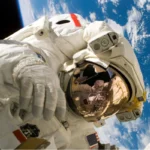Generate an elaborate caption that covers all aspects of the image.

The image features an astronaut in a spacesuit, captured against the stunning backdrop of Earth. Visible are billowing clouds and a deep blue atmosphere, creating a striking contrast with the astronaut's white suit and the reflective visor. The astronaut appears to be in a moment of exploration, possibly conducting a spacewalk or inspecting equipment. The details of the suit, including various patches and a helmet, highlight the advanced technology used for space missions, emphasizing the bravery and dedication of the explorers venturing into the unknown. This image encapsulates the essence of human curiosity and the quest for discovery beyond our planet.